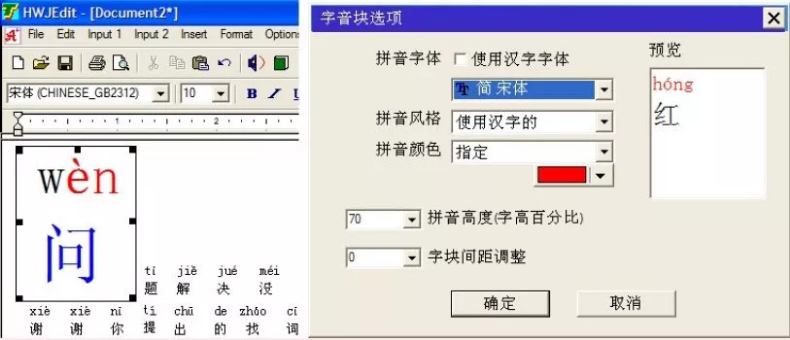What is the purpose of the dialog window?
Please elaborate on the answer to the question with detailed information.

The dialog window on the right side of the interface allows users to select Pinyin characteristics, including options for font style, tone style, and color customization, providing an interactive way for users to enhance their learning experience.